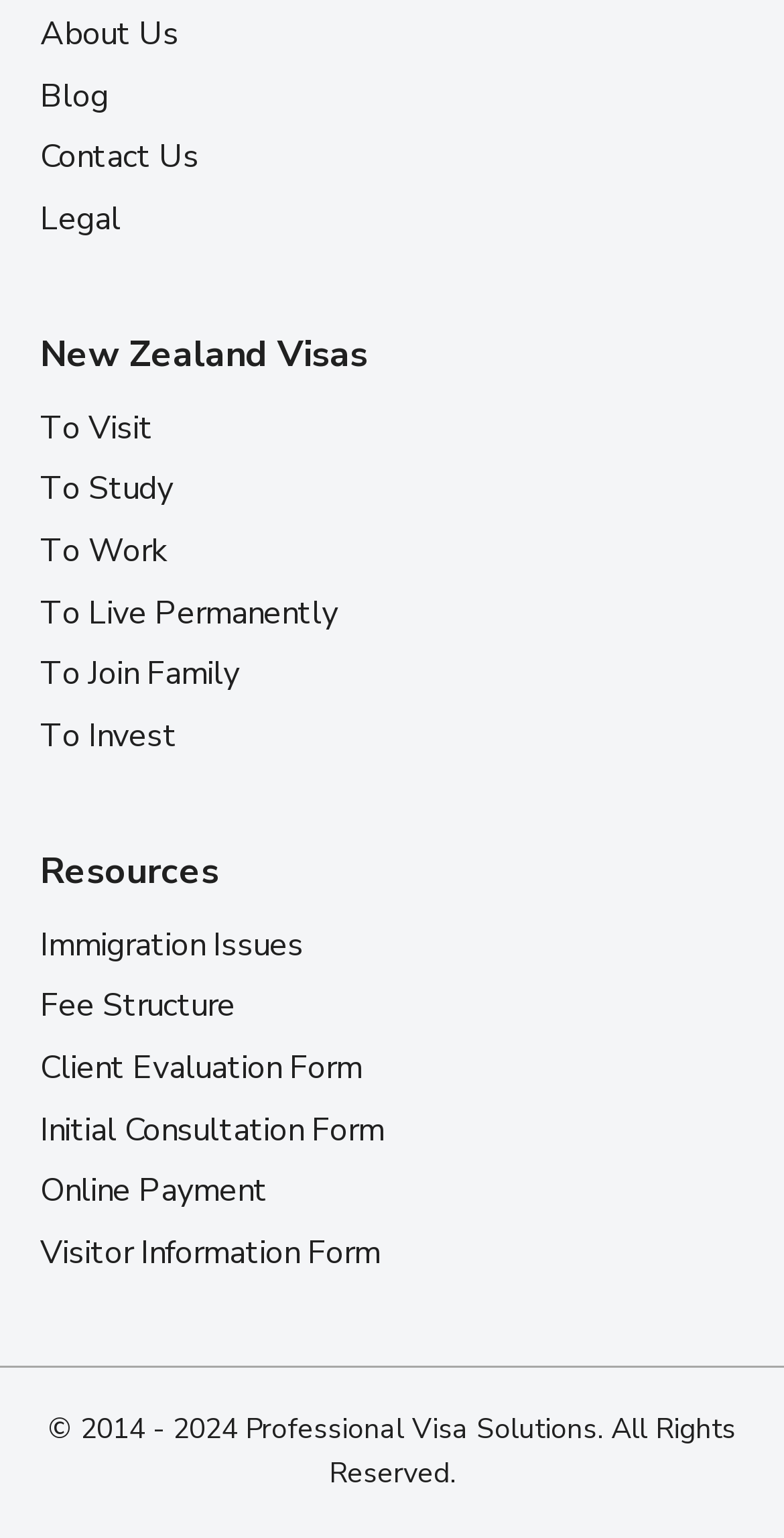How many links are there in the top navigation menu?
Based on the image content, provide your answer in one word or a short phrase.

5